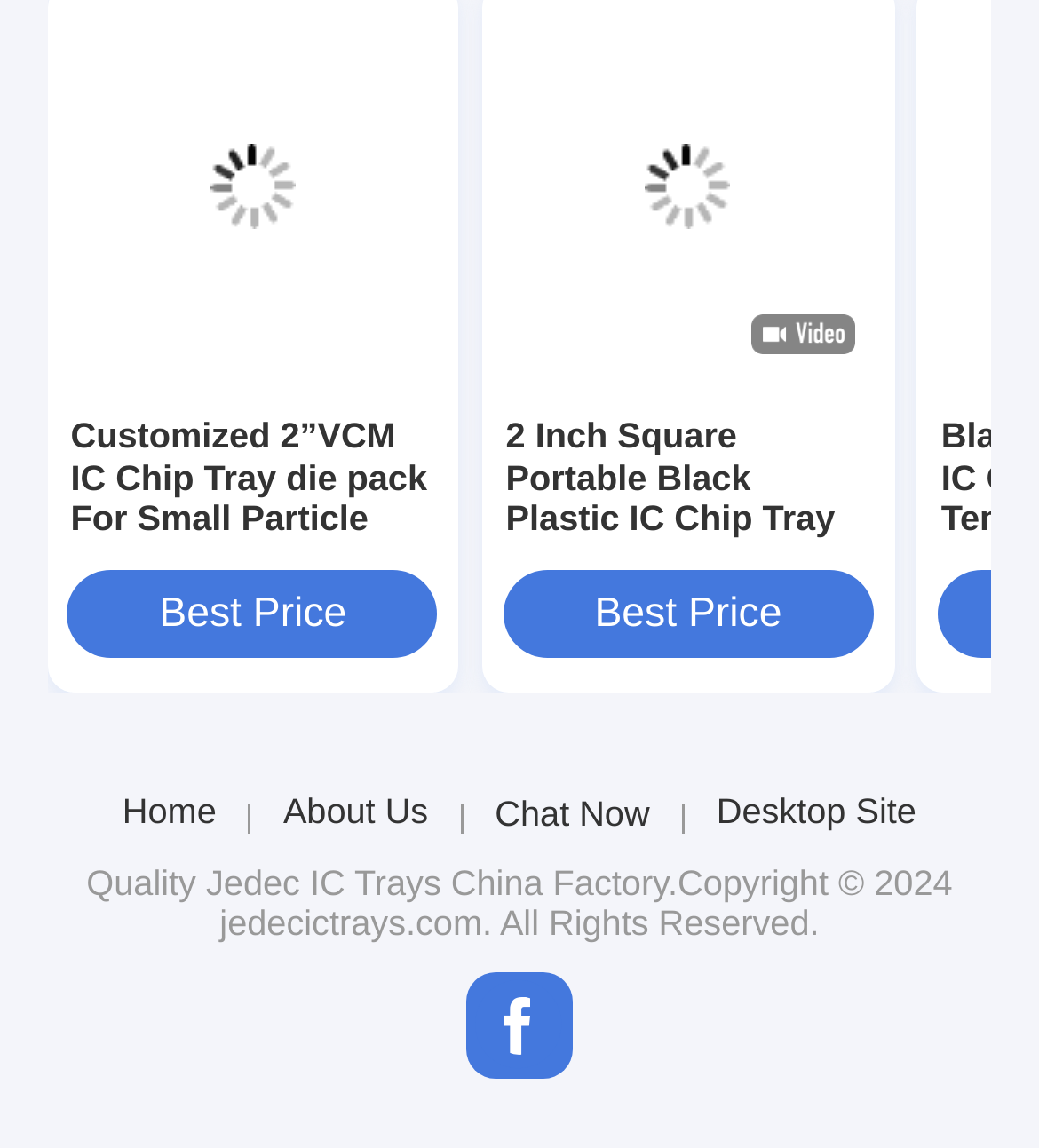Respond to the following query with just one word or a short phrase: 
What is the product shown in the top-left image?

IC Chip Tray